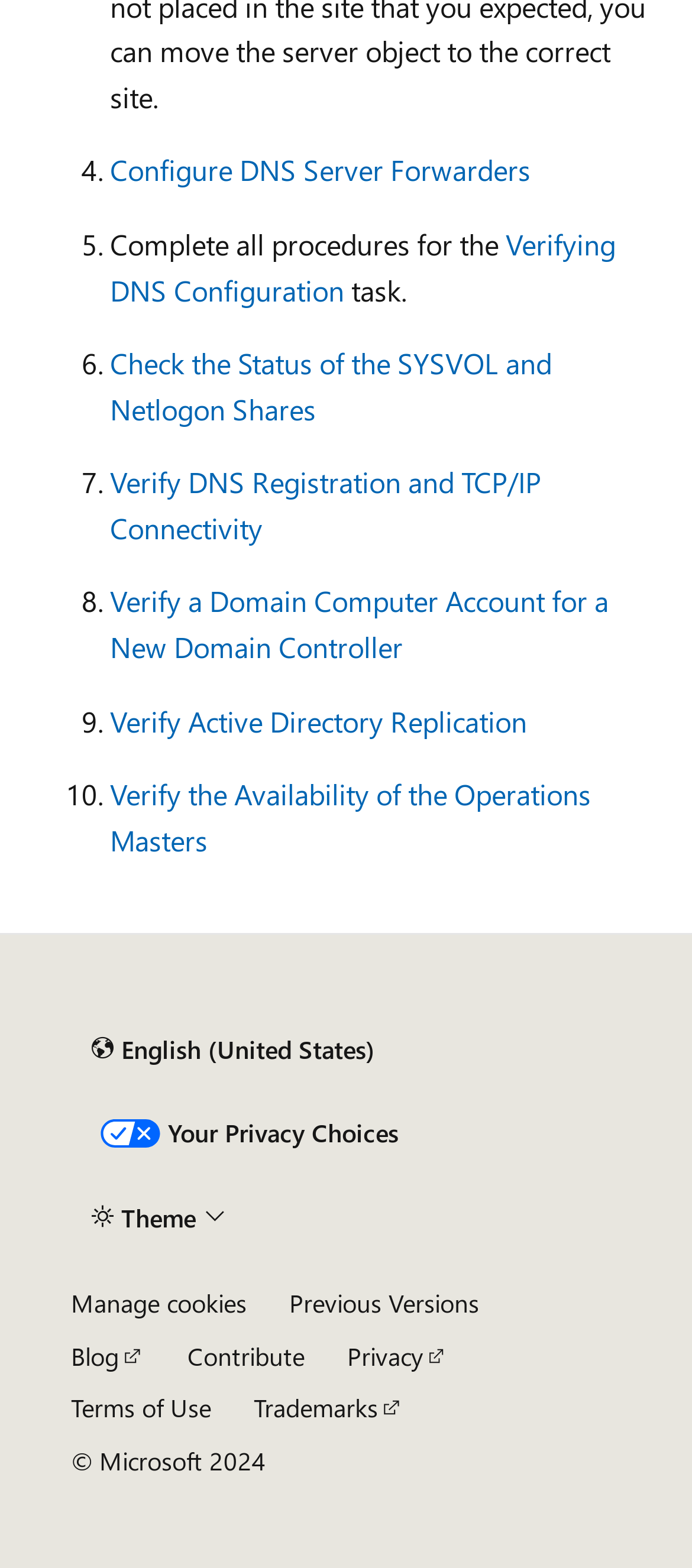Please locate the bounding box coordinates of the element that should be clicked to achieve the given instruction: "Change the theme".

[0.103, 0.758, 0.356, 0.794]